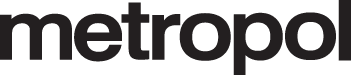Based on what you see in the screenshot, provide a thorough answer to this question: What is the focus of the publication or platform associated with 'metropol'?

The caption states that the overall design of the webpage indicates a focus on professionalism and engaging content, which aligns with the themes presented in the publication or platform associated with the name 'metropol'.